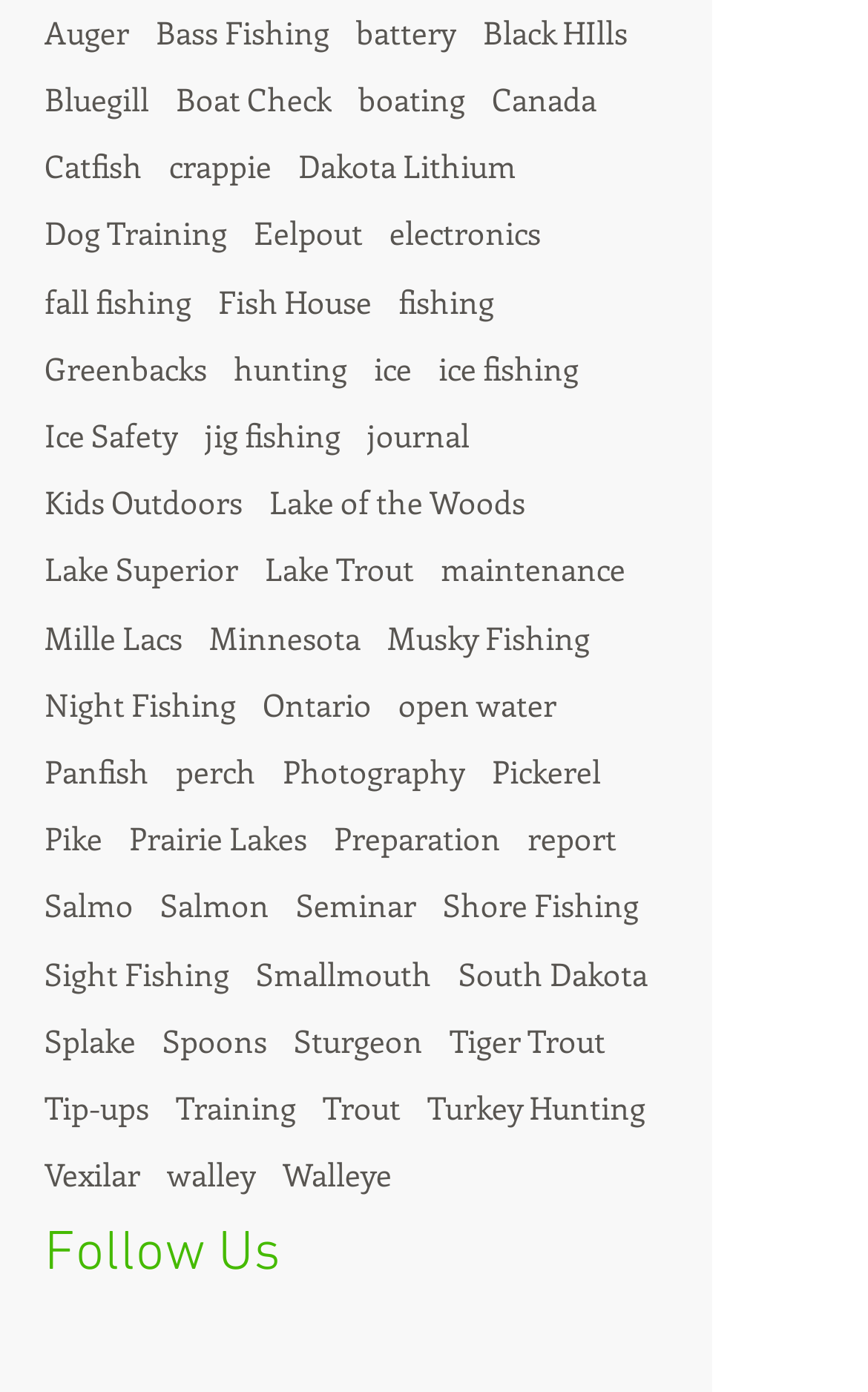Please respond to the question with a concise word or phrase:
What is the geographical scope of the fishing-related content?

North America